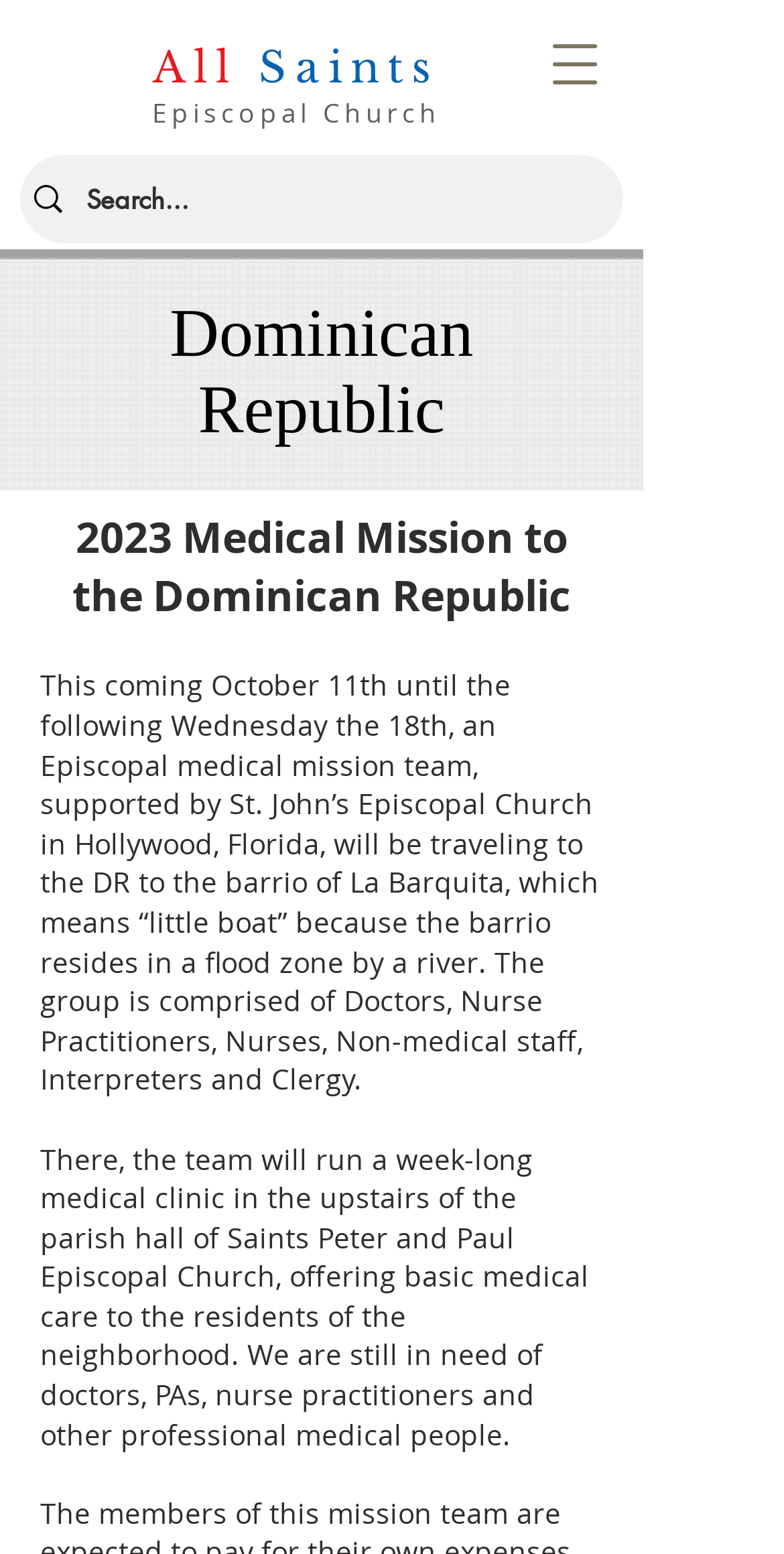What is the date of the medical mission trip?
Using the picture, provide a one-word or short phrase answer.

October 11th to 18th